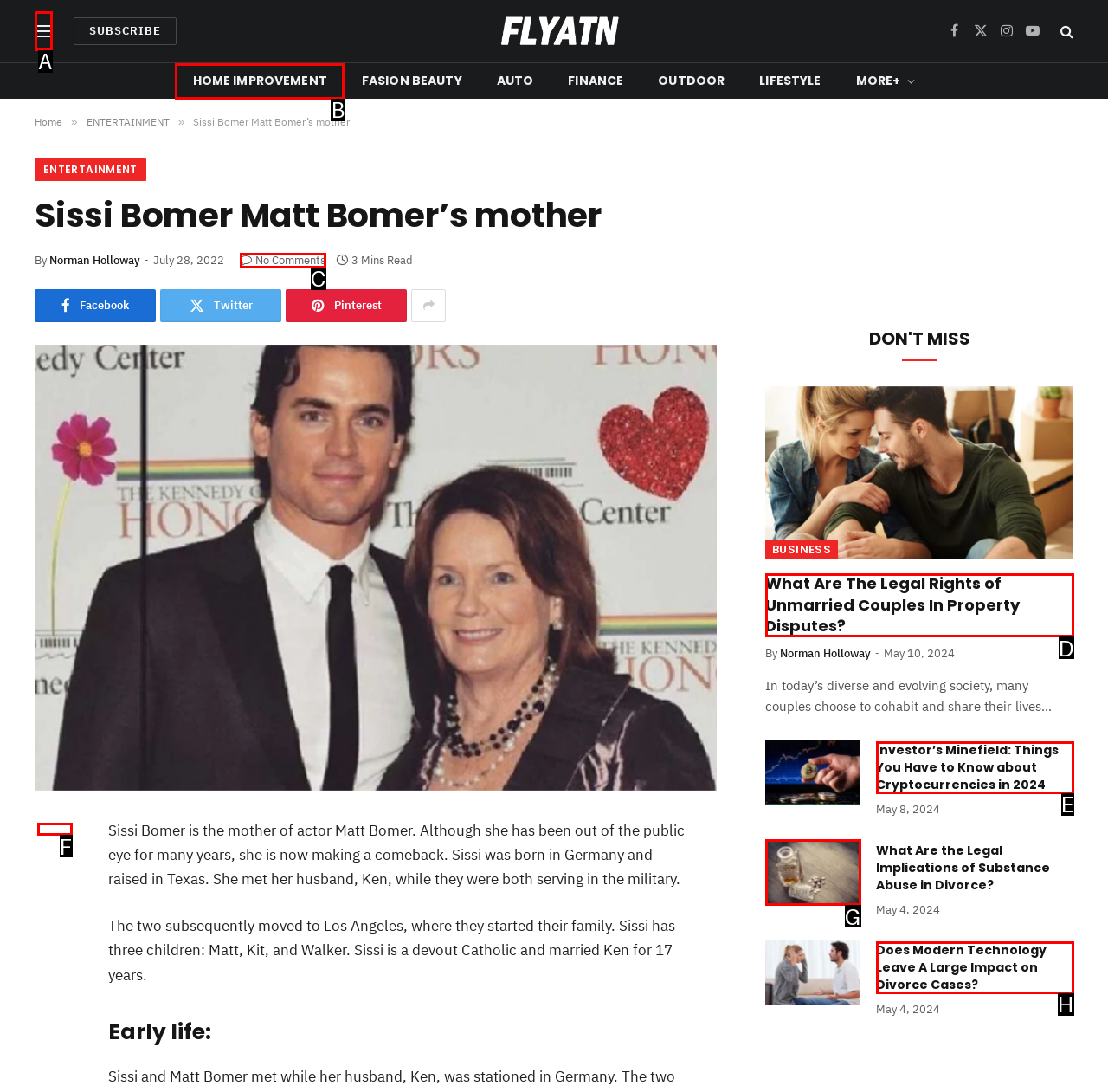Choose the letter of the option you need to click to View more news. Answer with the letter only.

None